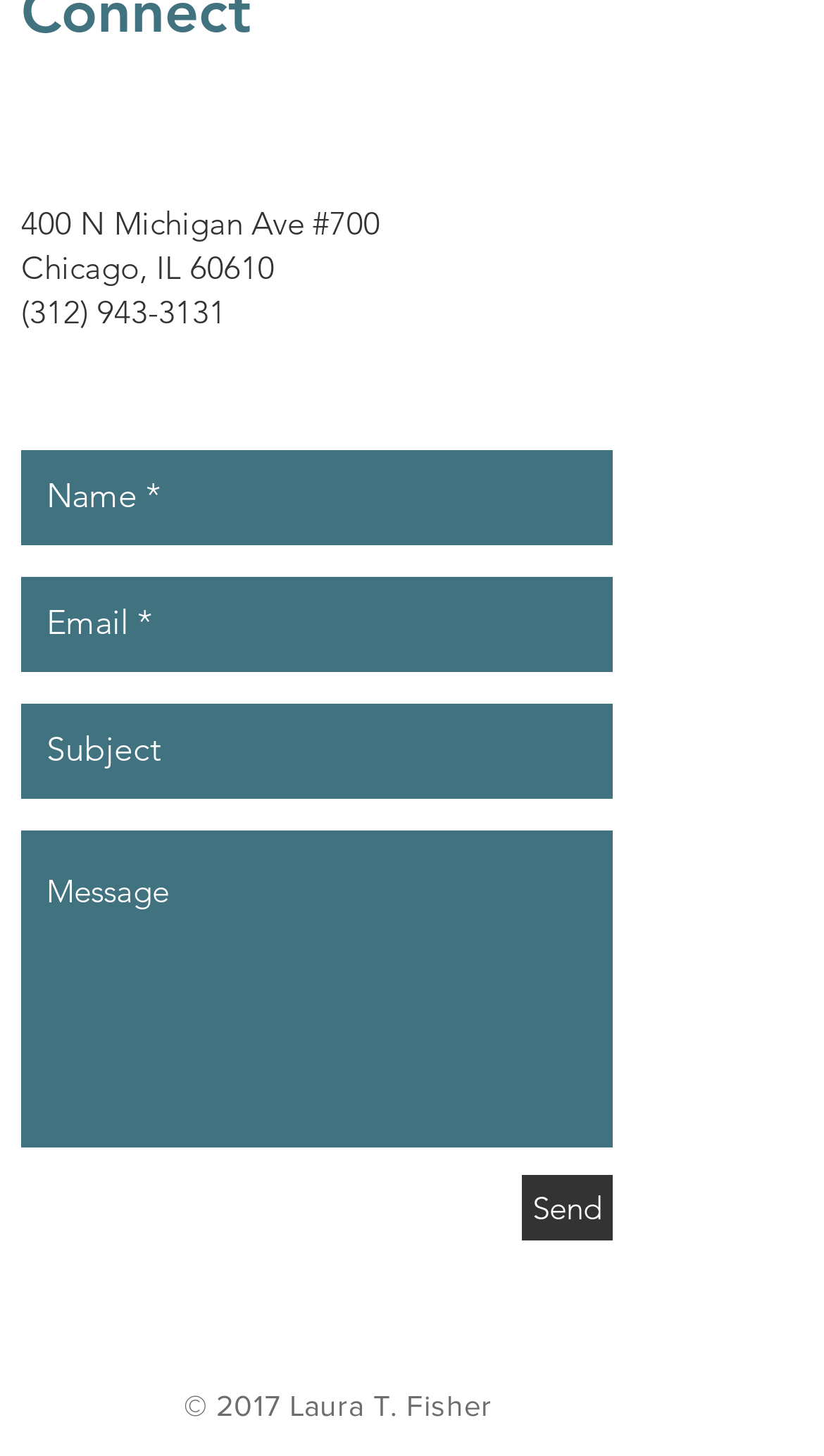Please identify the bounding box coordinates of where to click in order to follow the instruction: "call the phone number".

[0.026, 0.2, 0.274, 0.228]